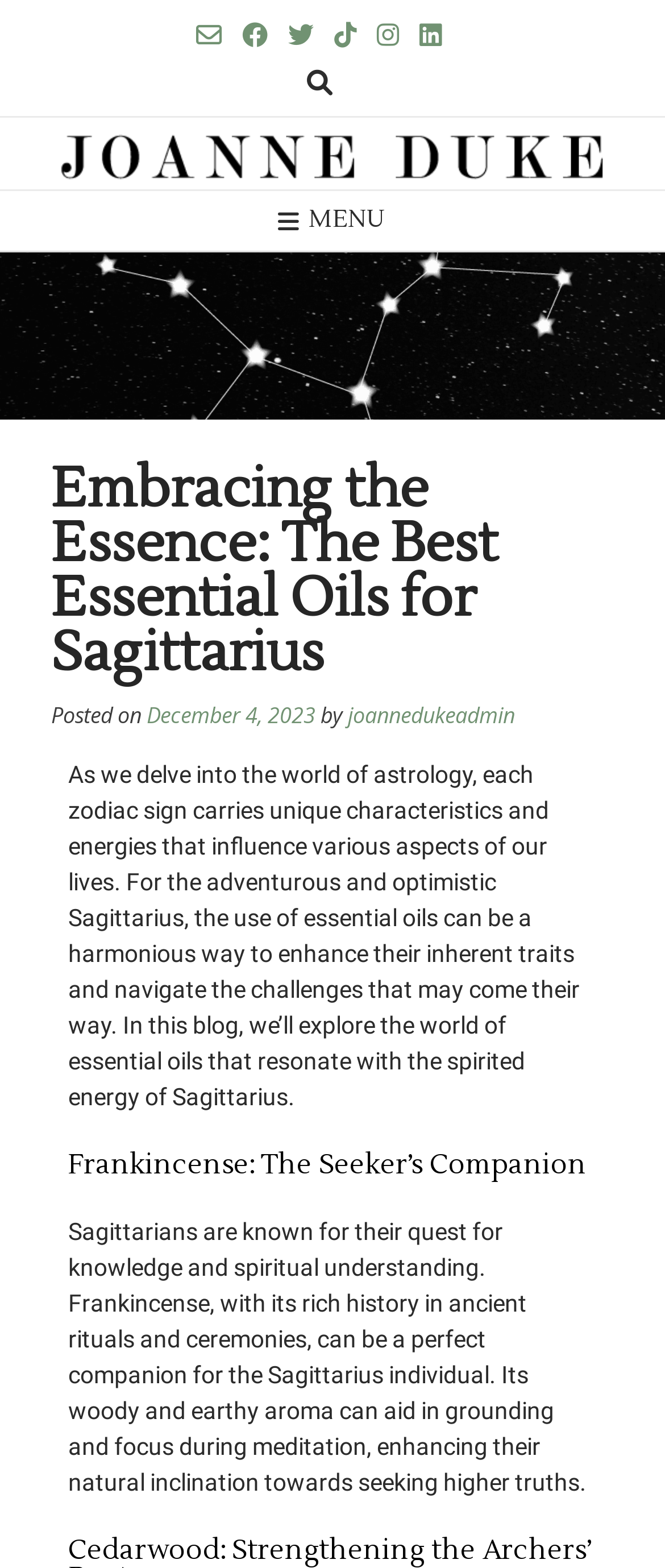Please specify the coordinates of the bounding box for the element that should be clicked to carry out this instruction: "Open the menu". The coordinates must be four float numbers between 0 and 1, formatted as [left, top, right, bottom].

[0.0, 0.122, 1.0, 0.161]